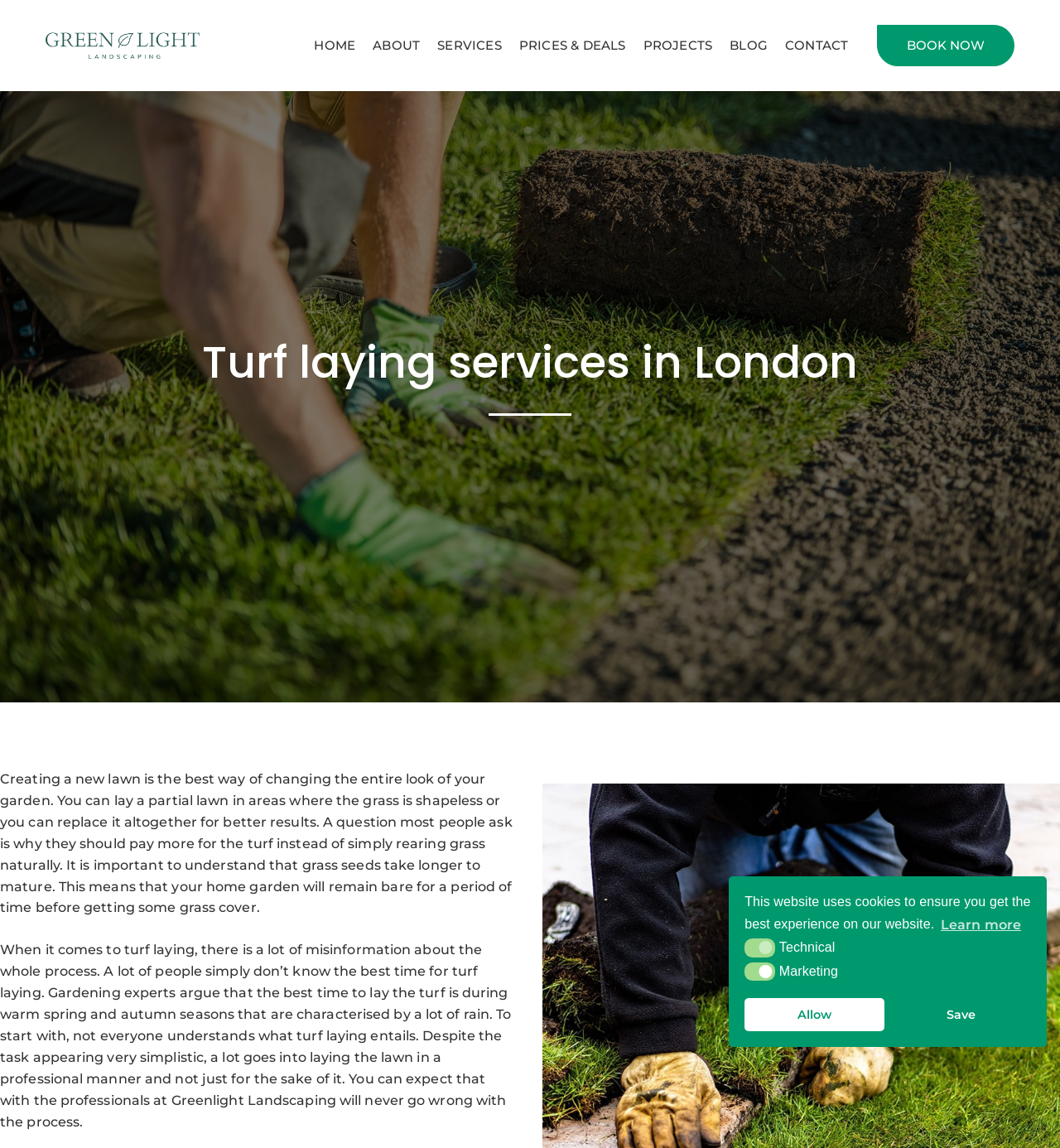Please find the bounding box coordinates of the element that must be clicked to perform the given instruction: "Click the 'BOOK NOW' link". The coordinates should be four float numbers from 0 to 1, i.e., [left, top, right, bottom].

[0.827, 0.022, 0.957, 0.058]